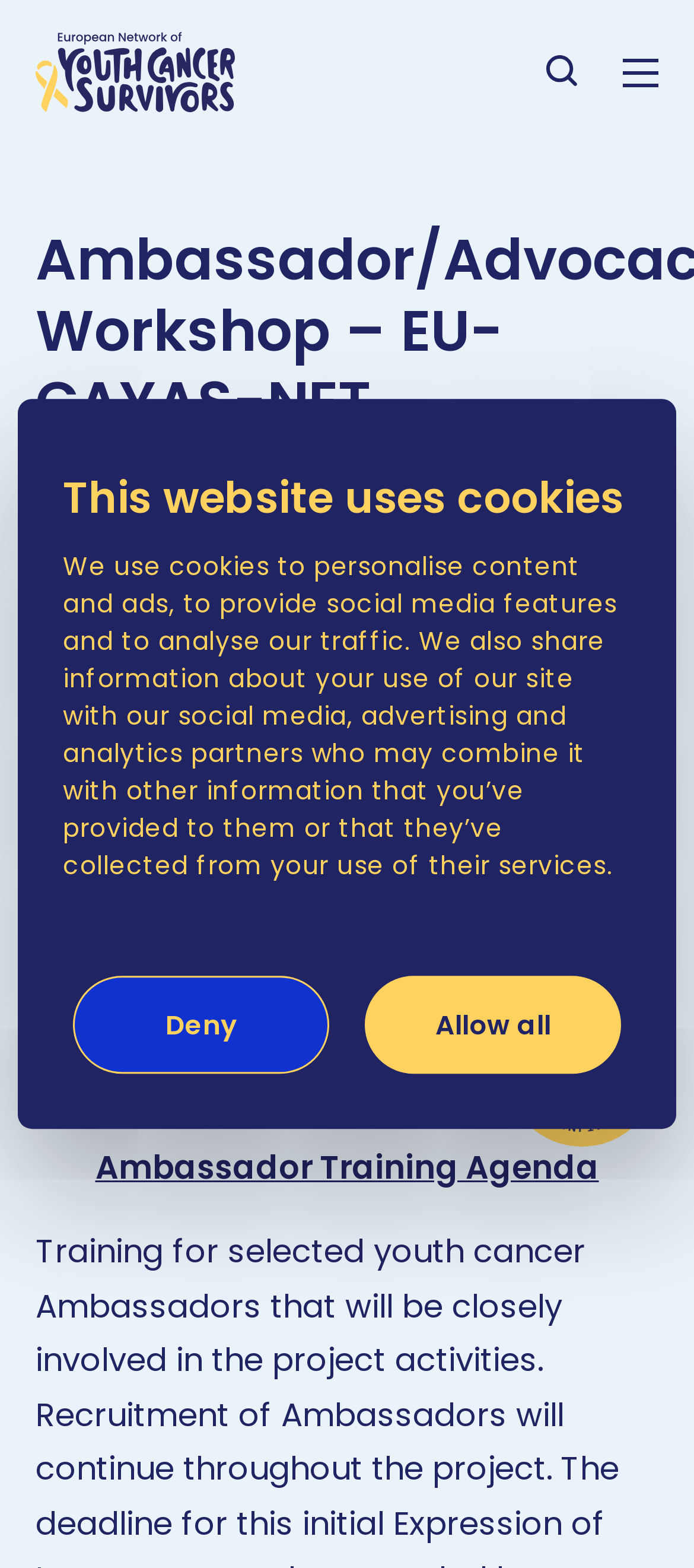What is the date of the Ambassador/Advocacy Workshop?
Refer to the image and provide a concise answer in one word or phrase.

9th-10th FEBRUARY